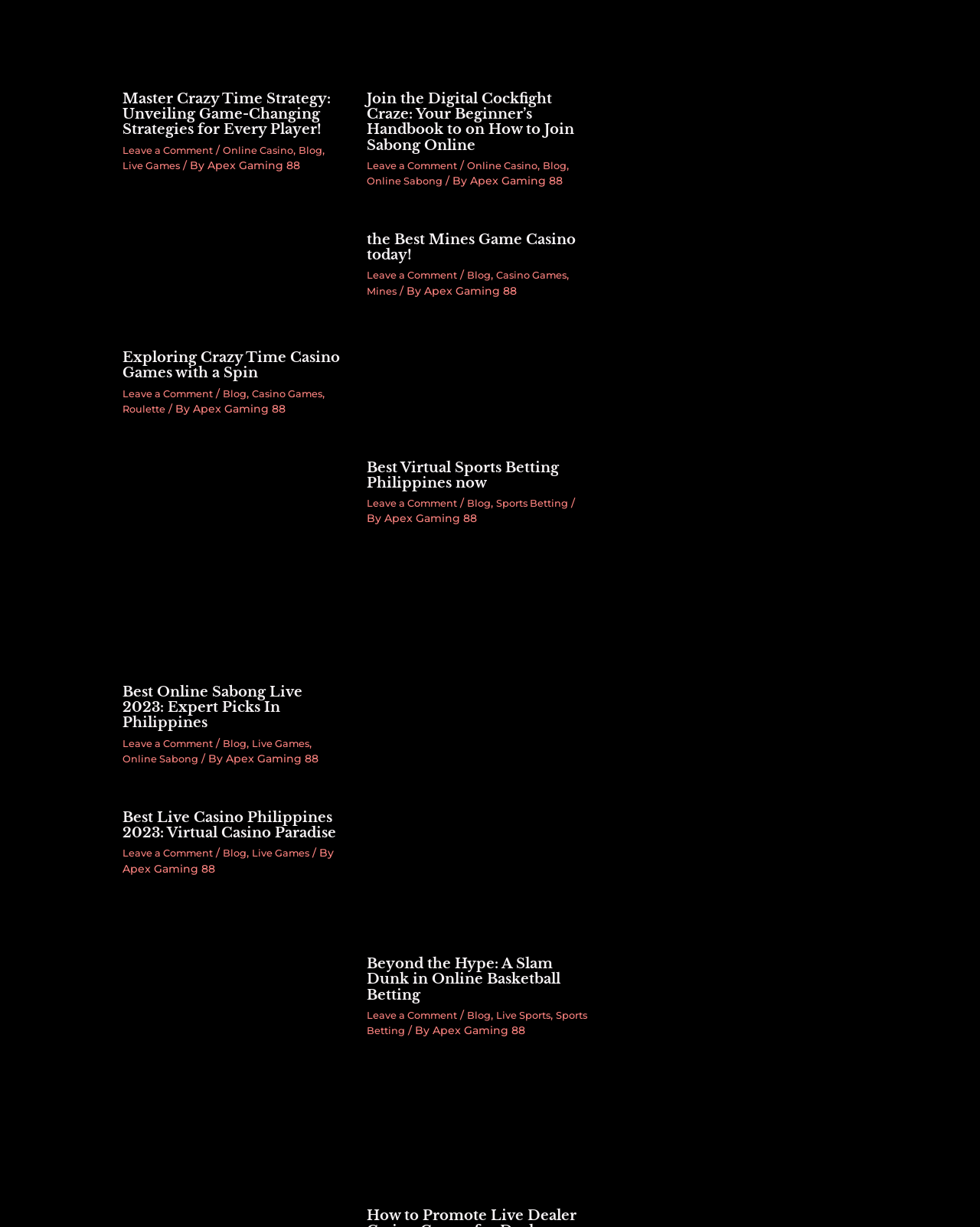Identify the bounding box coordinates of the element that should be clicked to fulfill this task: "Click on 'Leave a Comment' link". The coordinates should be provided as four float numbers between 0 and 1, i.e., [left, top, right, bottom].

[0.125, 0.147, 0.228, 0.158]